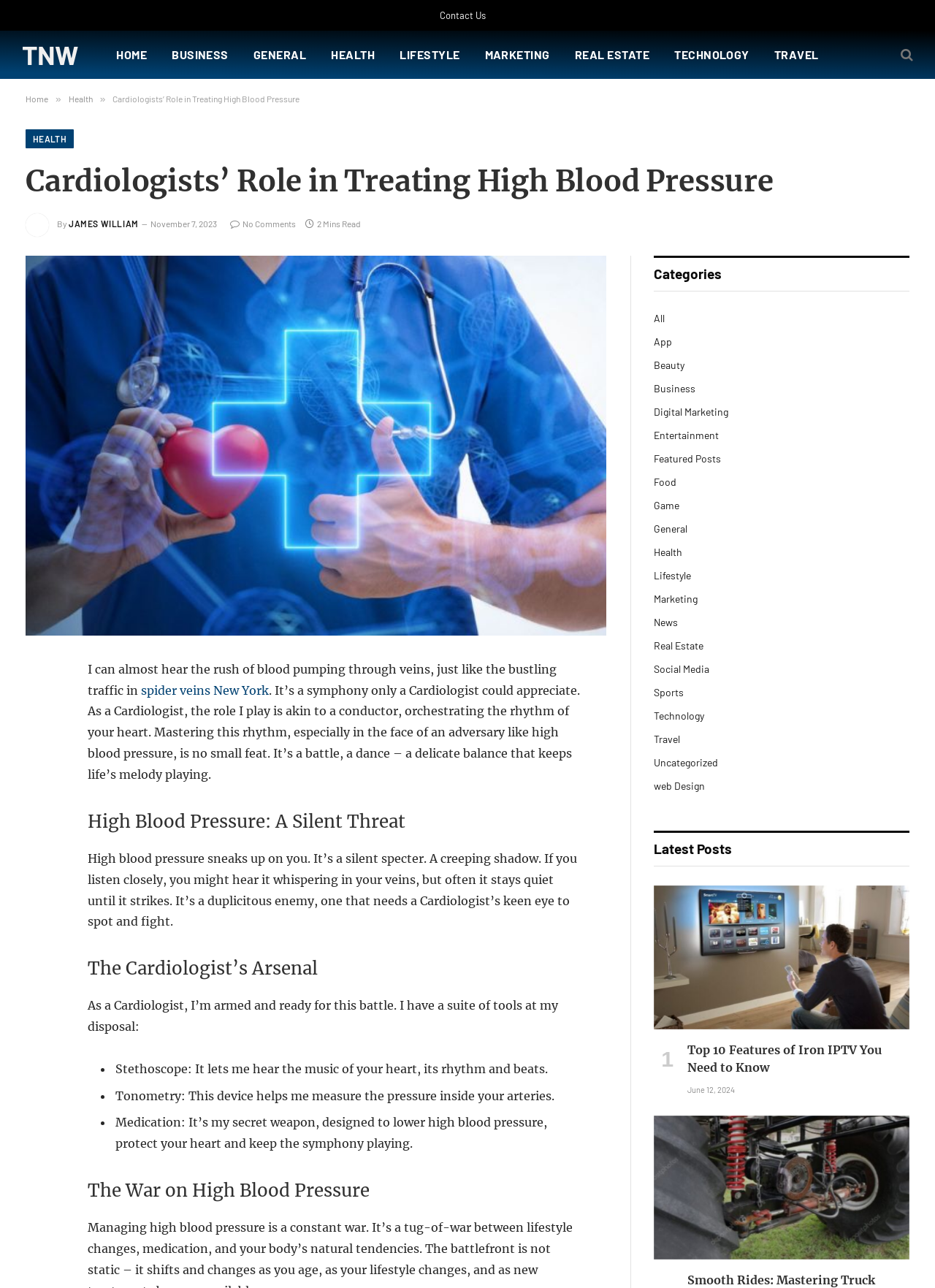Provide a one-word or short-phrase response to the question:
What is the name of the image described as 'James William'?

James William